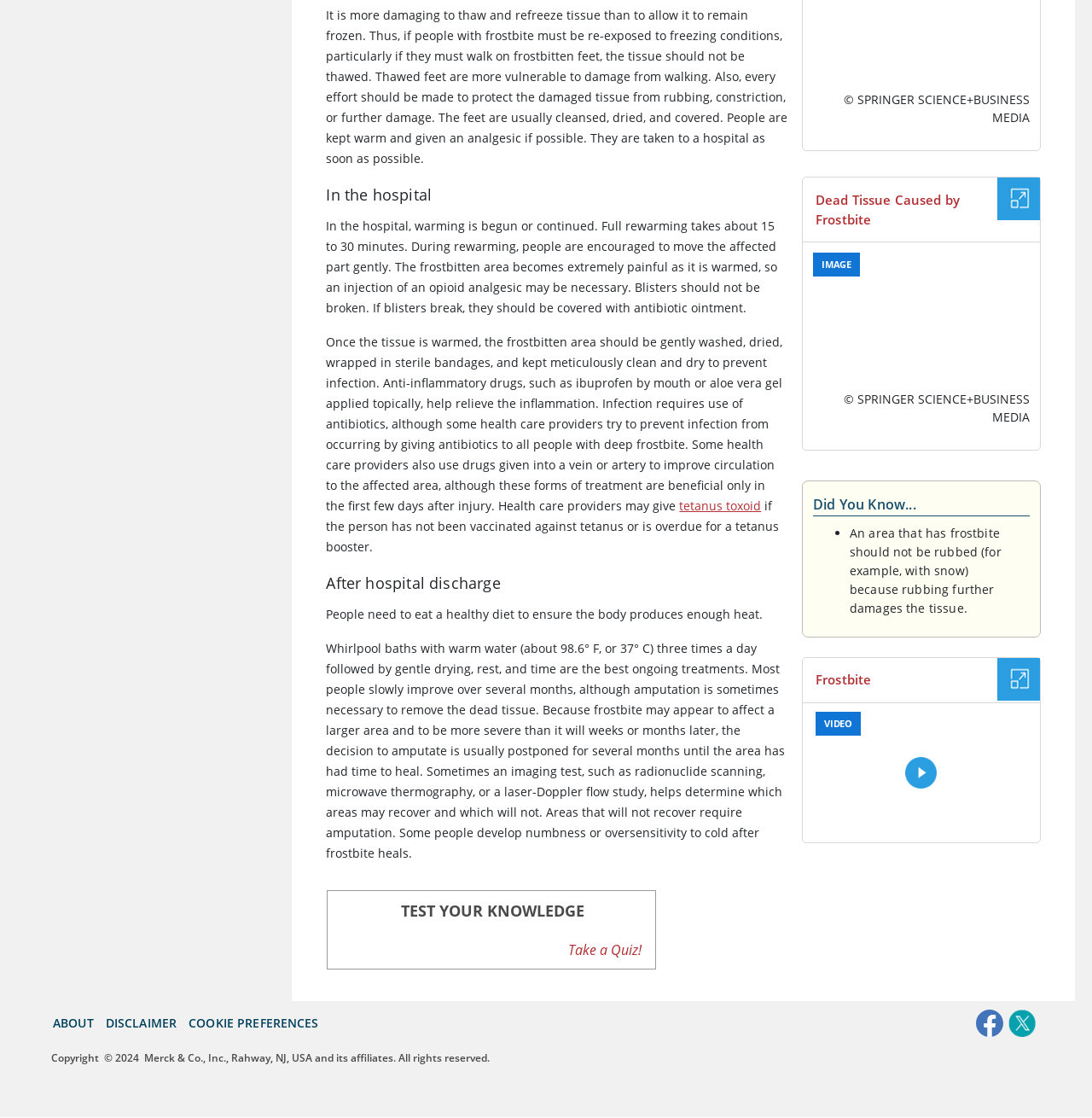Pinpoint the bounding box coordinates of the clickable area necessary to execute the following instruction: "View Our Twitter Page". The coordinates should be given as four float numbers between 0 and 1, namely [left, top, right, bottom].

[0.923, 0.906, 0.948, 0.922]